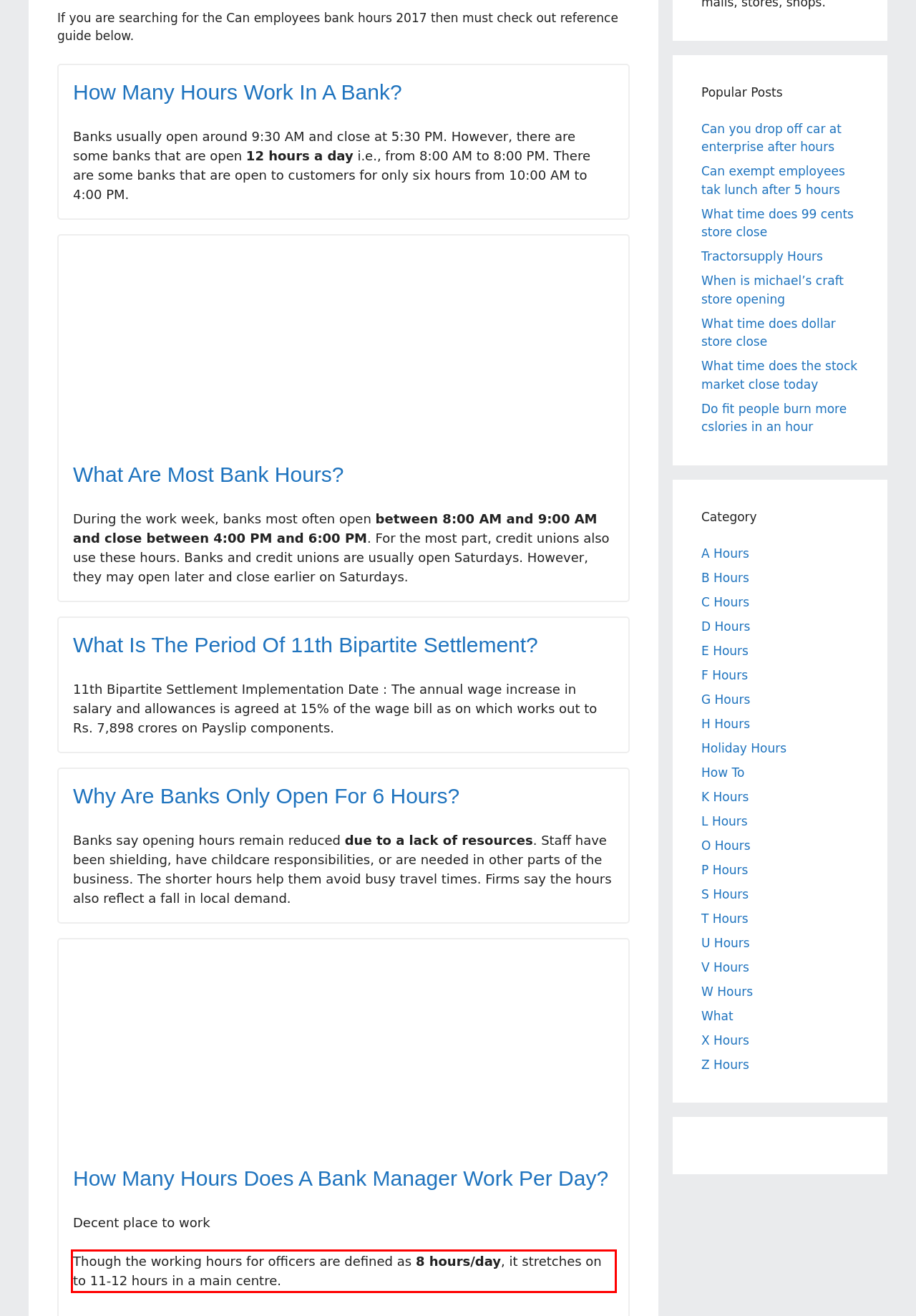You have a screenshot of a webpage where a UI element is enclosed in a red rectangle. Perform OCR to capture the text inside this red rectangle.

Though the working hours for officers are defined as 8 hours/day, it stretches on to 11-12 hours in a main centre.